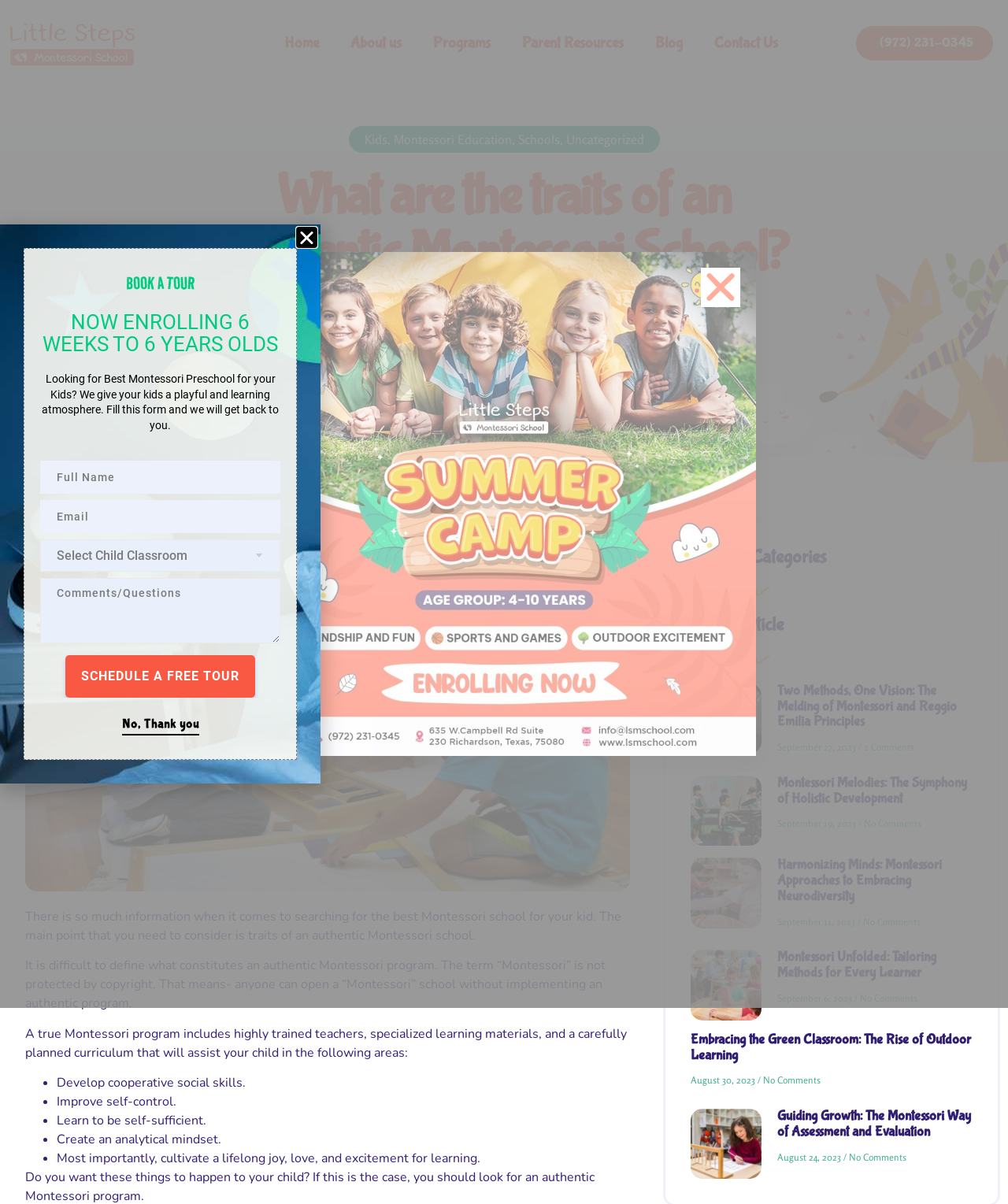Describe the webpage meticulously, covering all significant aspects.

This webpage is about Little Steps Montessori School, and it provides information on what to look for in an authentic Montessori school. At the top of the page, there is a logo of Little Steps Montessori School, followed by a navigation menu with links to "Home", "About us", "Programs", "Parent Resources", "Blog", and "Contact Us". 

Below the navigation menu, there is a heading that reads "What are the traits of an Authentic Montessori School?" followed by a brief introduction to the importance of knowing the traits of an authentic Montessori school when searching for the best school for your child. 

The main content of the page is divided into sections. The first section explains the difficulty of defining an authentic Montessori program and the importance of highly trained teachers, specialized learning materials, and a carefully planned curriculum. This section also lists the areas that a true Montessori program should assist your child in, including developing cooperative social skills, improving self-control, learning to be self-sufficient, creating an analytical mindset, and cultivating a lifelong joy, love, and excitement for learning.

On the right side of the page, there are two sections: "Popular Categories" and "Latest Article". The "Latest Article" section displays a list of recent articles, each with a heading, a link to the article, and the date it was published. There are five articles listed, with titles such as "Two Methods, One Vision: The Melding of Montessori and Reggio Emilia Principles" and "Montessori Unfolded: Tailoring Methods for Every Learner".

At the bottom of the page, there is a call-to-action section with a heading "BOOK A TOUR" and a form to fill out to inquire about the school. The form includes fields for full name, email, and comments or questions, as well as a dropdown menu to select a child's classroom.